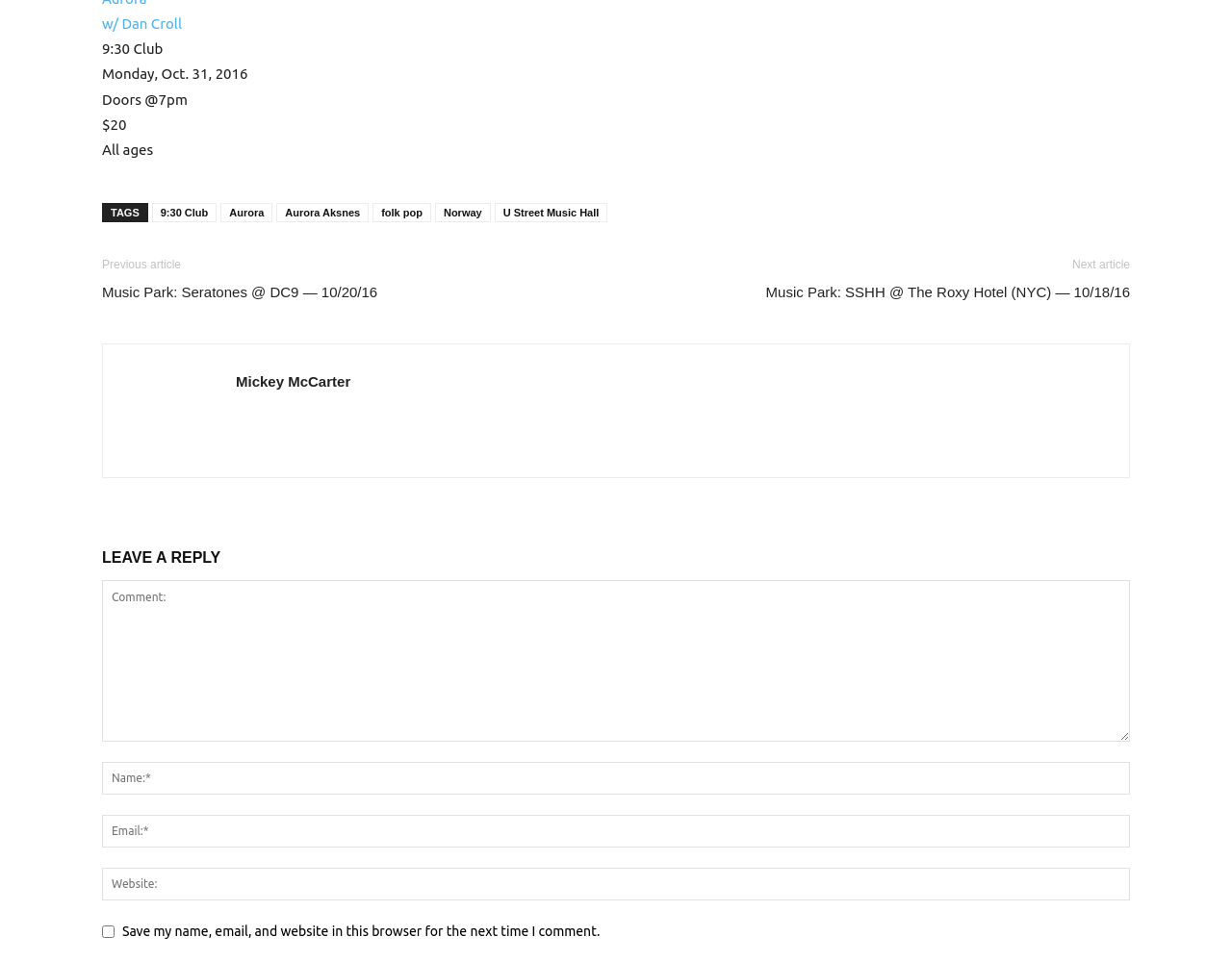Please provide a comprehensive answer to the question below using the information from the image: What is the purpose of the textboxes at the bottom?

I found the purpose of the textboxes by looking at the heading element with the text 'LEAVE A REPLY' which is located above the textboxes, and also by looking at the labels of the textboxes such as 'Comment:', 'Name:*', 'Email:*', etc.